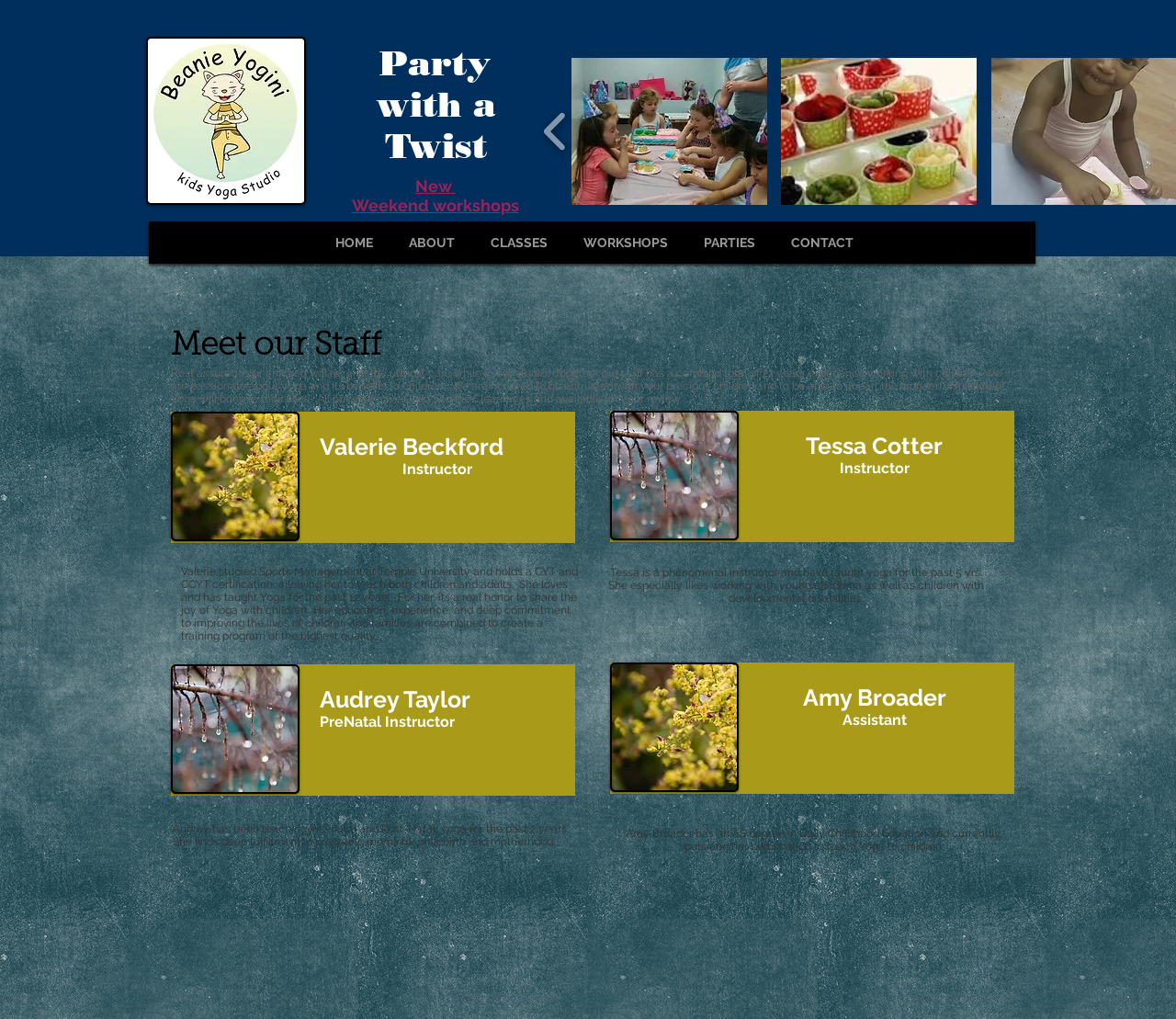Please indicate the bounding box coordinates of the element's region to be clicked to achieve the instruction: "Click the 'HOME' link". Provide the coordinates as four float numbers between 0 and 1, i.e., [left, top, right, bottom].

[0.272, 0.208, 0.33, 0.268]